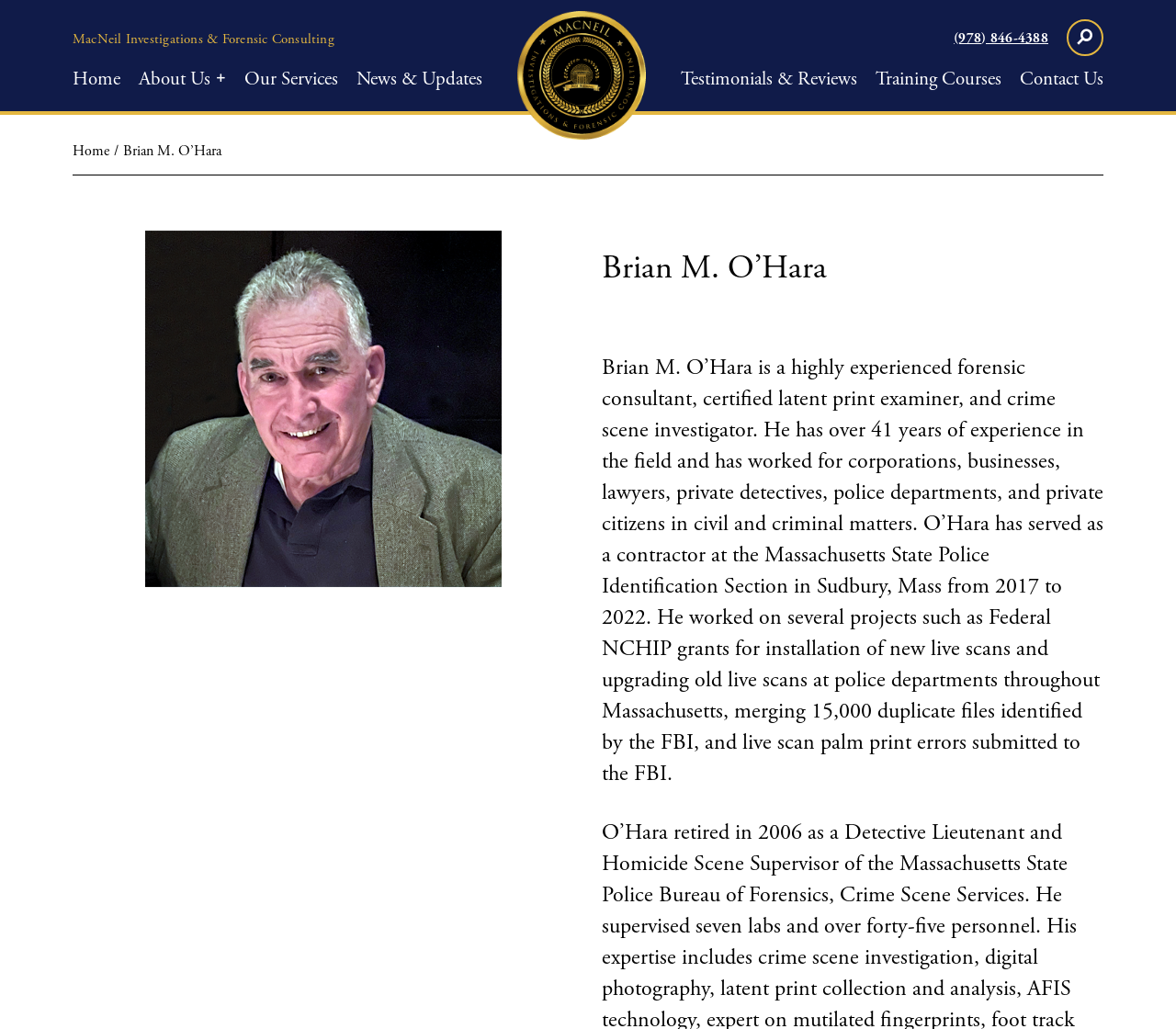Answer the following in one word or a short phrase: 
What is the phone number for contacting Brian M. O'Hara?

(978) 846-4388